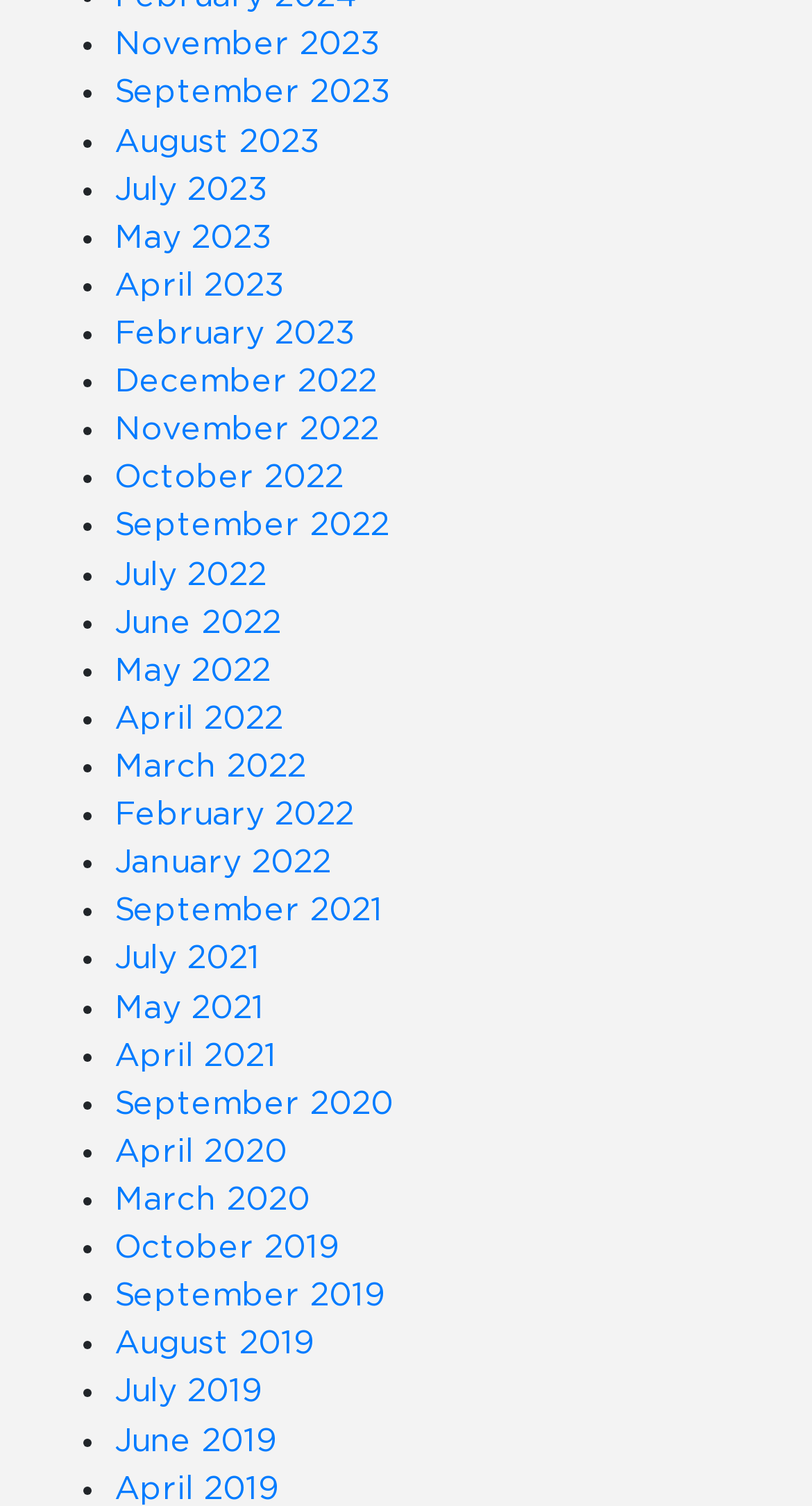Find the bounding box coordinates of the element to click in order to complete the given instruction: "View July 2019."

[0.141, 0.914, 0.323, 0.935]